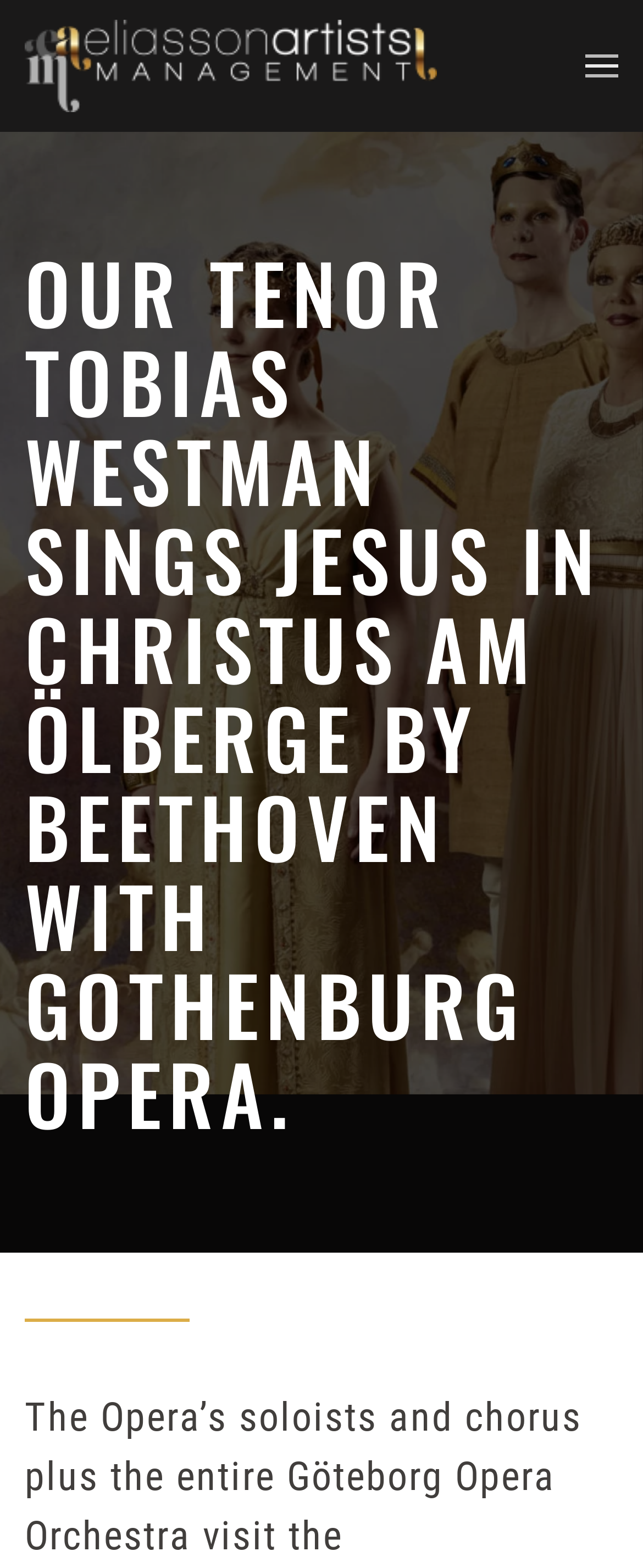Identify and provide the bounding box coordinates of the UI element described: "aria-label="Back to home"". The coordinates should be formatted as [left, top, right, bottom], with each number being a float between 0 and 1.

[0.038, 0.0, 0.679, 0.084]